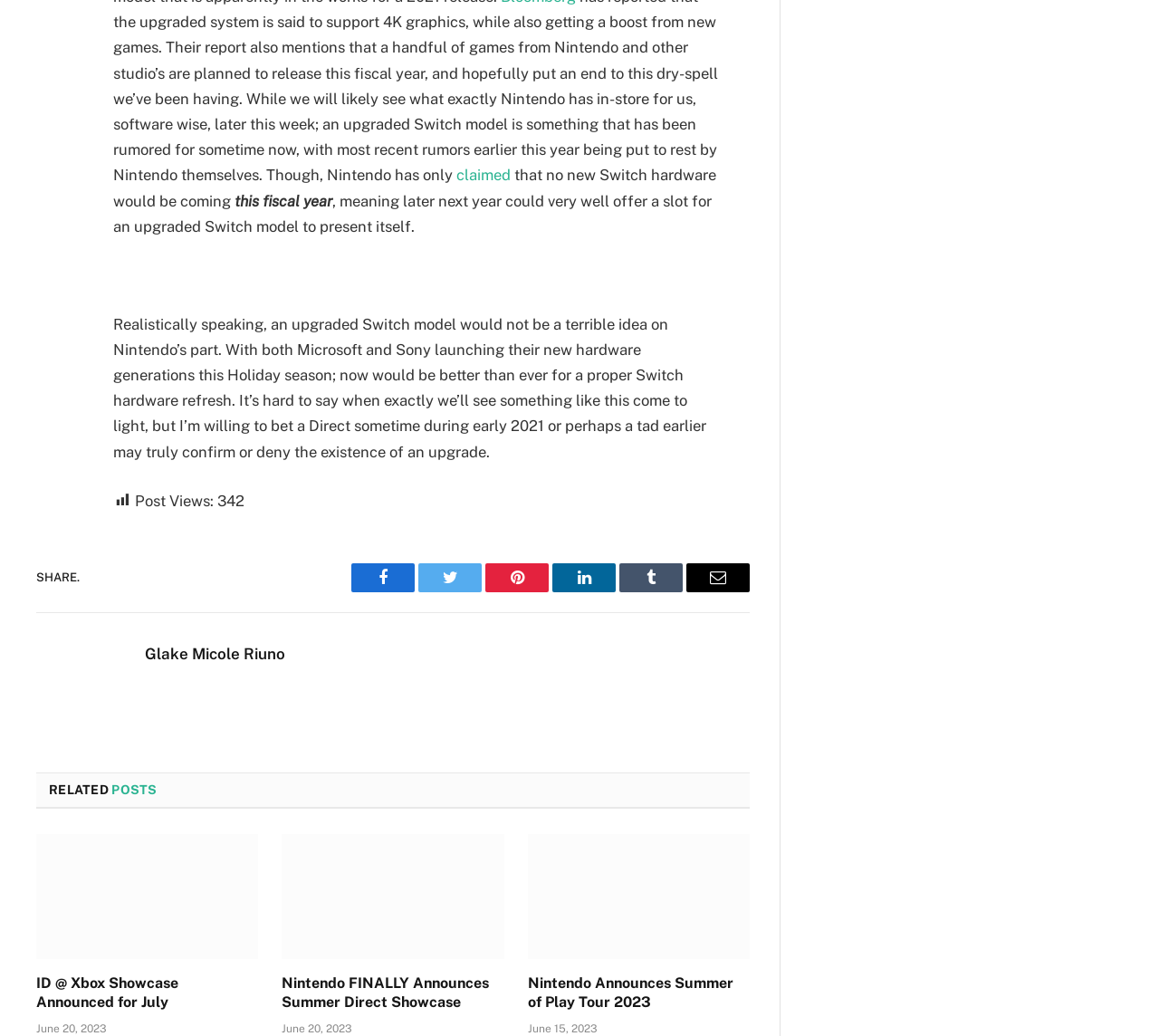Provide a one-word or short-phrase answer to the question:
How many post views are there?

342